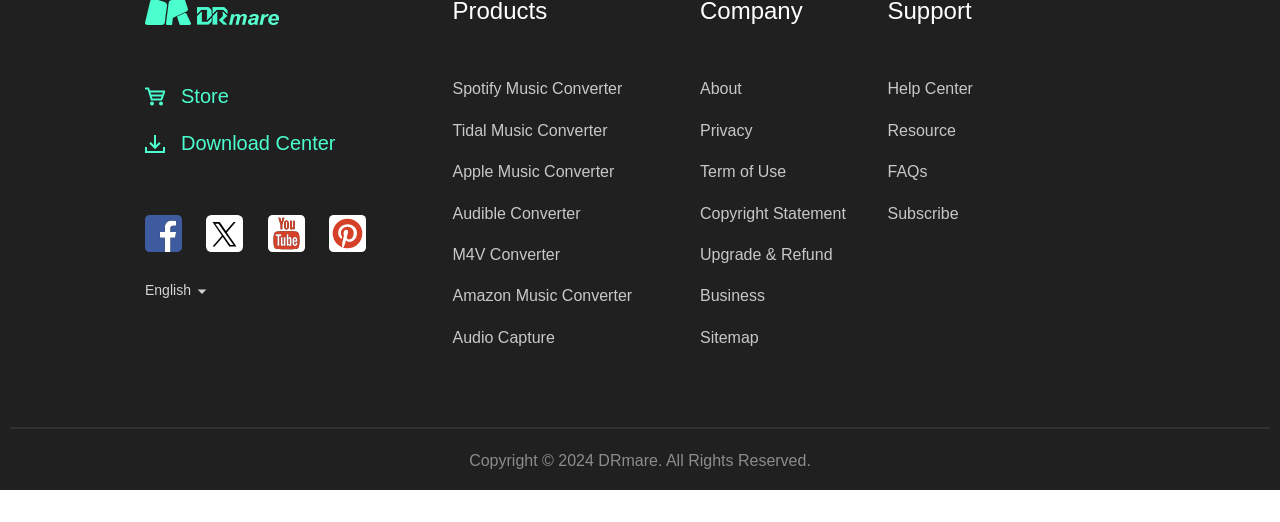Can you find the bounding box coordinates of the area I should click to execute the following instruction: "Click the logo"?

[0.113, 0.021, 0.218, 0.053]